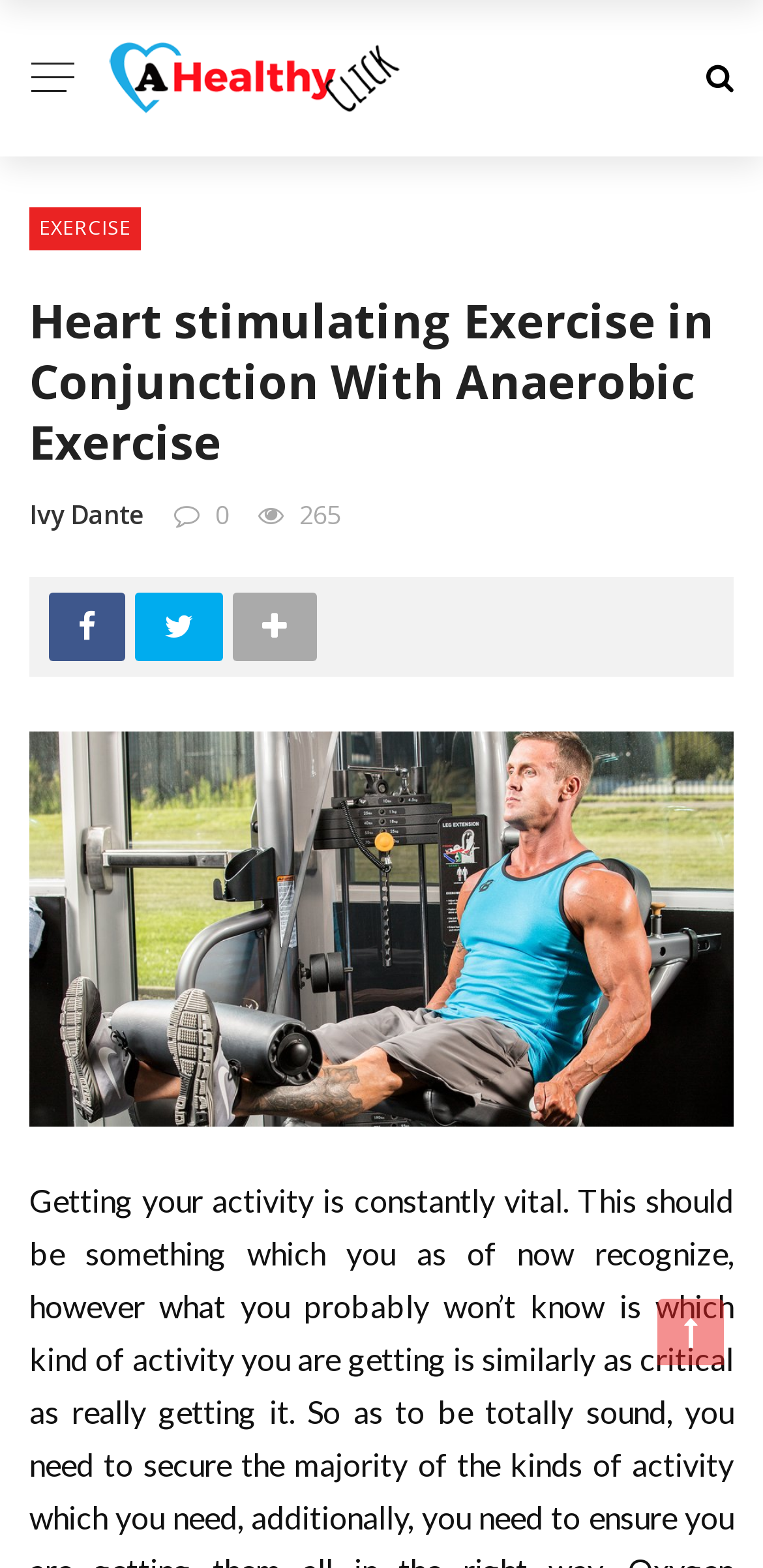Extract the primary heading text from the webpage.

Heart stimulating Exercise in Conjunction With Anaerobic Exercise